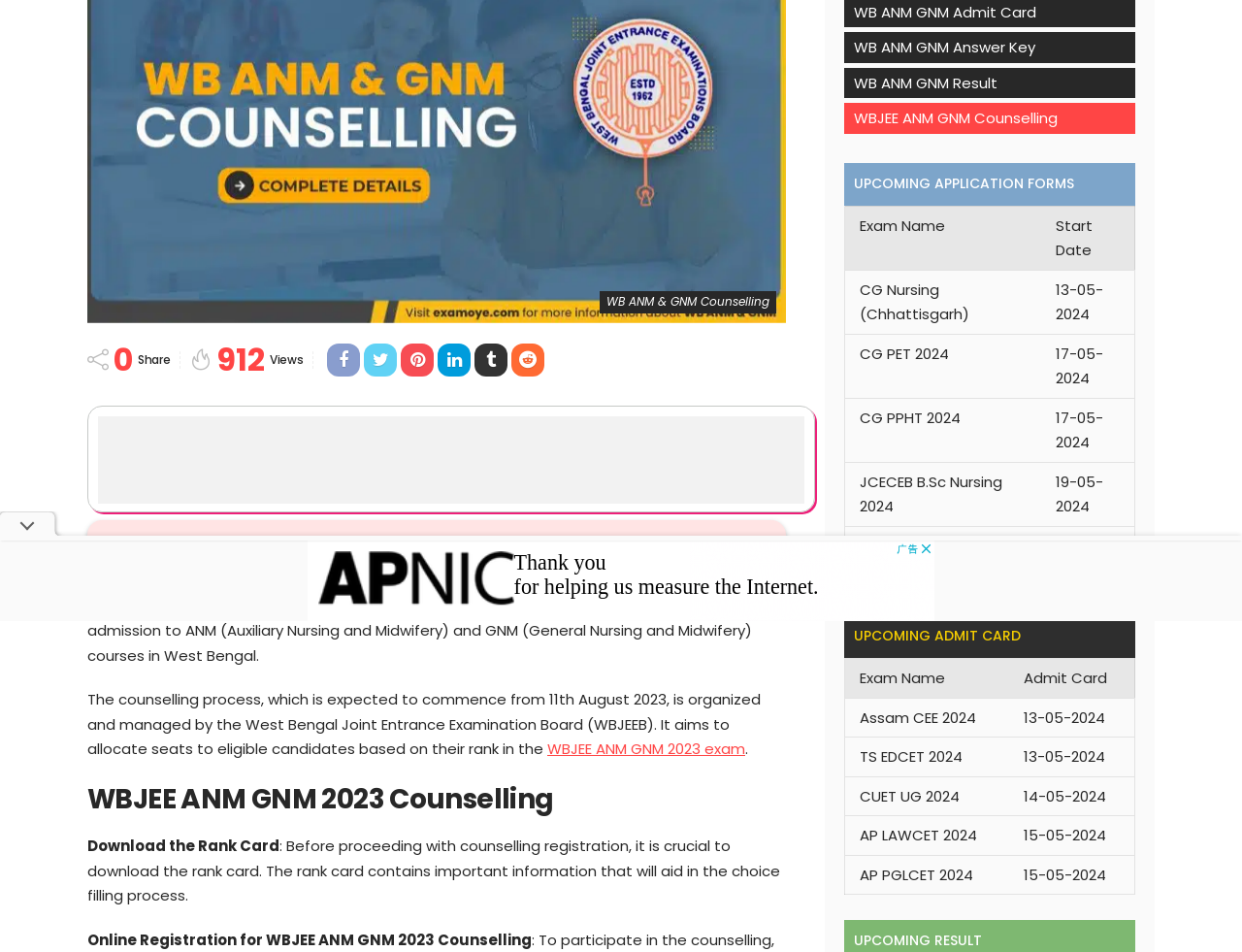Determine the bounding box coordinates for the UI element with the following description: "WBJEE ANM GNM 2023 exam". The coordinates should be four float numbers between 0 and 1, represented as [left, top, right, bottom].

[0.441, 0.776, 0.6, 0.797]